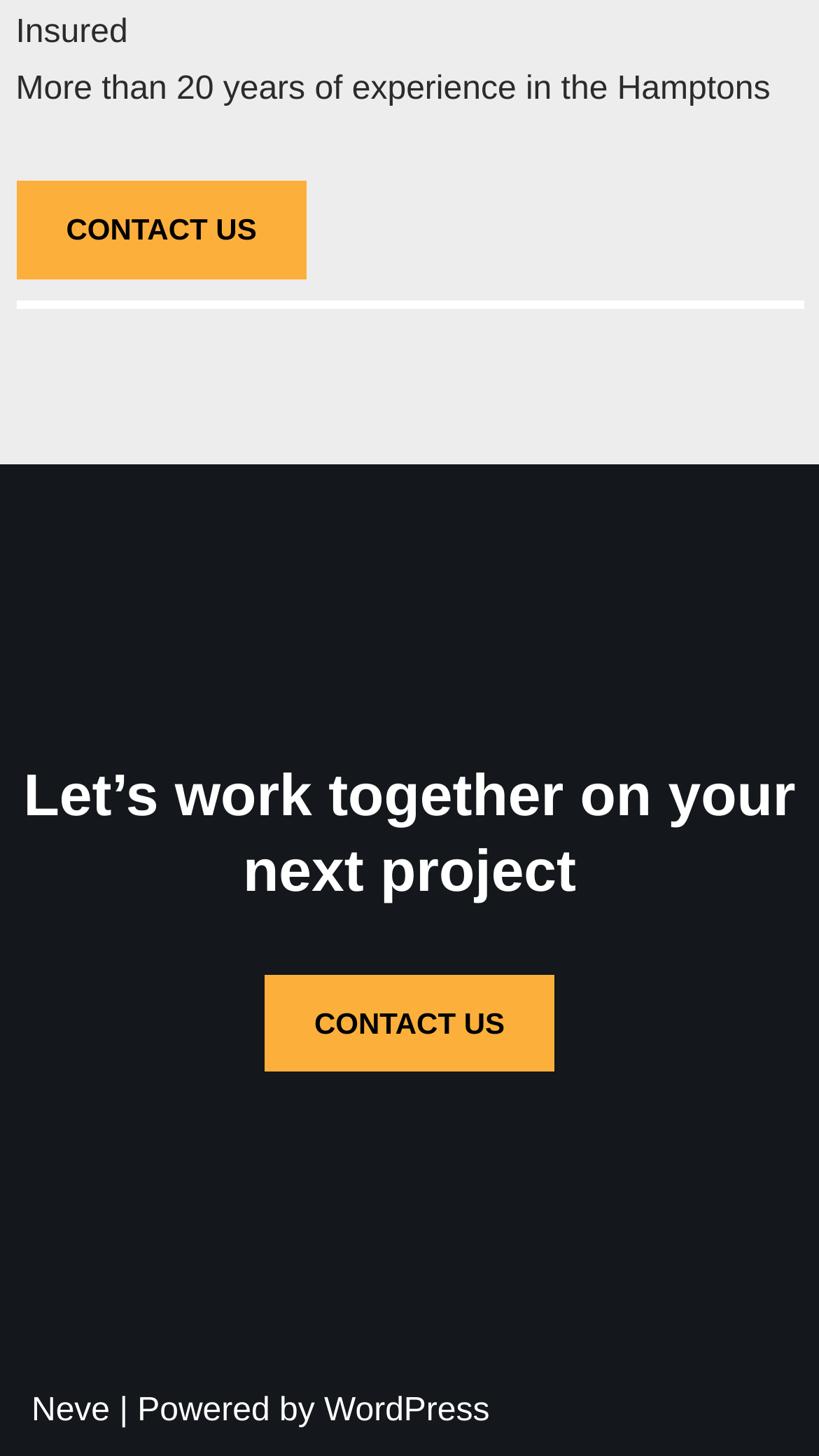What is the profession of the person?
From the details in the image, answer the question comprehensively.

The profession of the person can be inferred from the static text 'Insured' at the top of the webpage, which suggests that the person is an insurance professional.